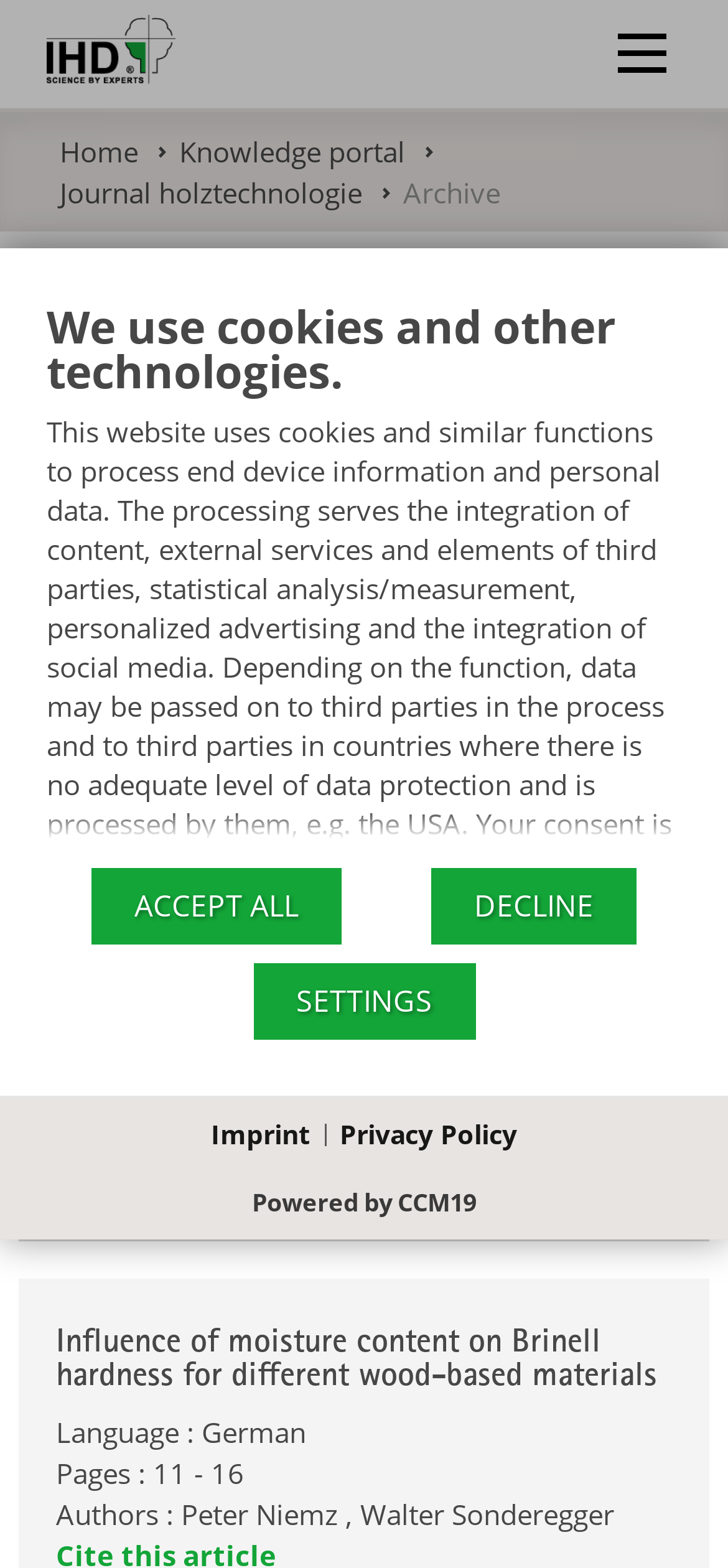Could you find the bounding box coordinates of the clickable area to complete this instruction: "Click the 'Cite this article' link"?

[0.077, 0.54, 0.379, 0.564]